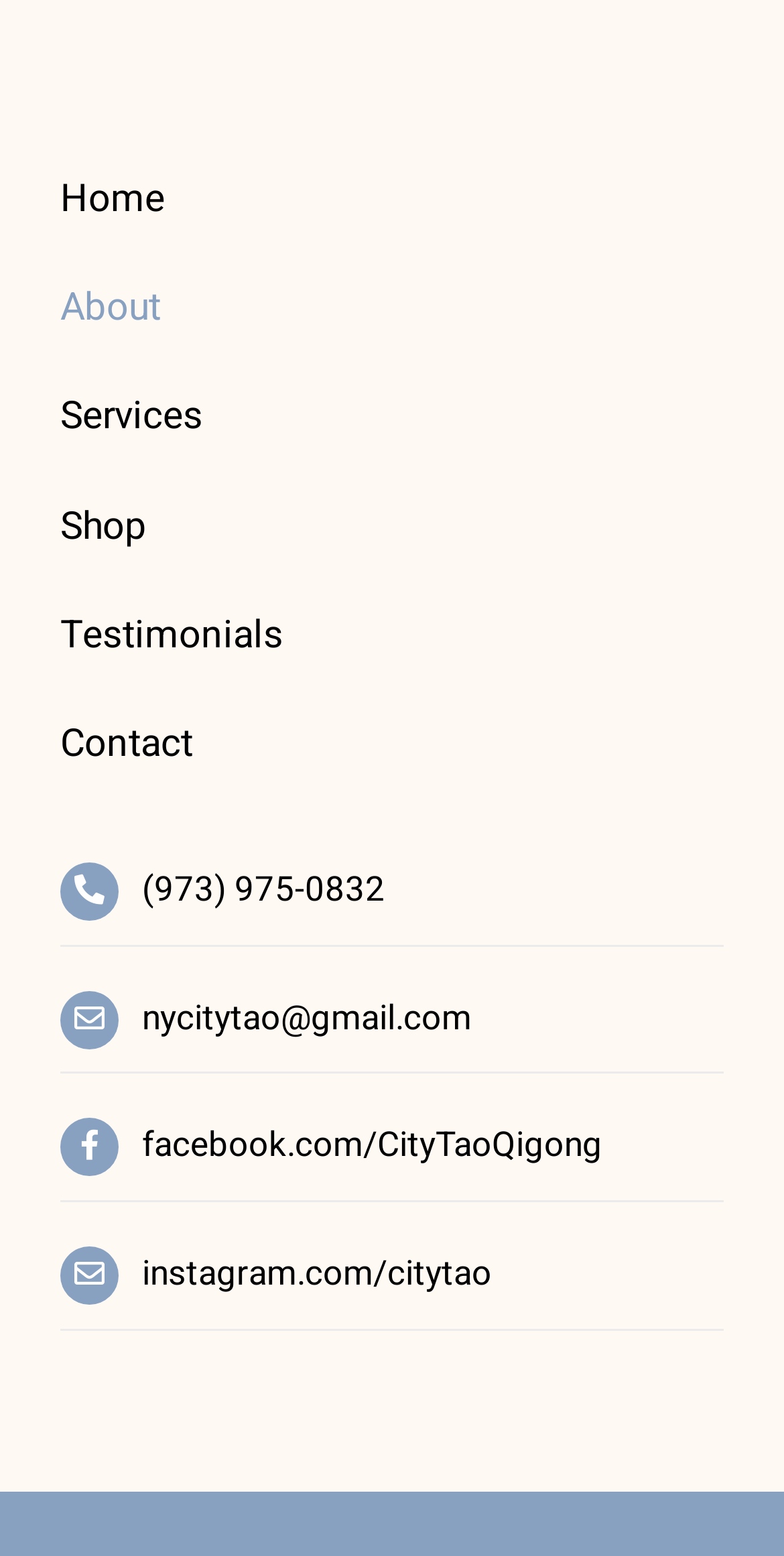Can you find the bounding box coordinates for the element that needs to be clicked to execute this instruction: "contact us"? The coordinates should be given as four float numbers between 0 and 1, i.e., [left, top, right, bottom].

[0.077, 0.456, 0.923, 0.5]